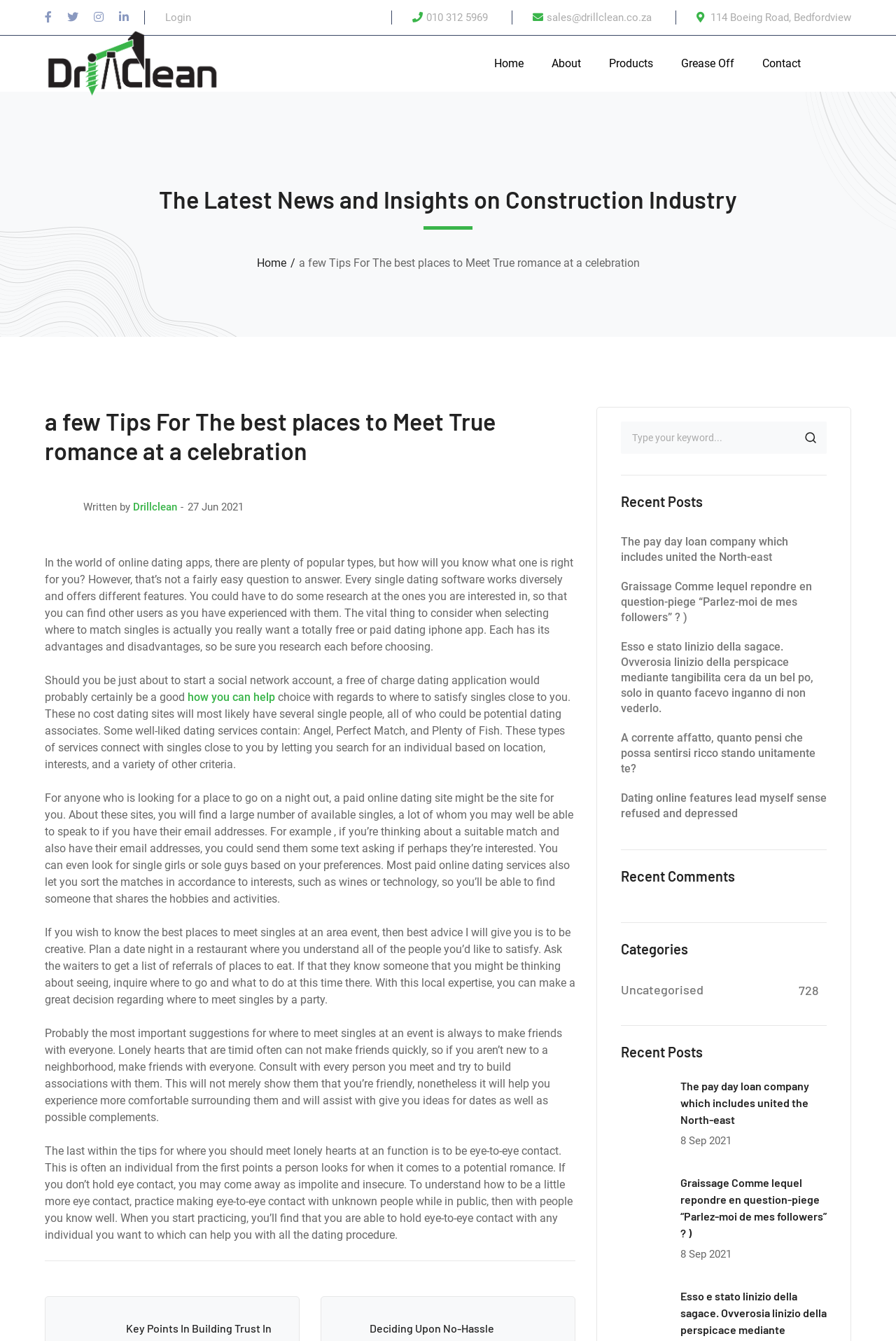Please locate the bounding box coordinates of the element that needs to be clicked to achieve the following instruction: "Visit the 'Home' page". The coordinates should be four float numbers between 0 and 1, i.e., [left, top, right, bottom].

[0.552, 0.021, 0.584, 0.074]